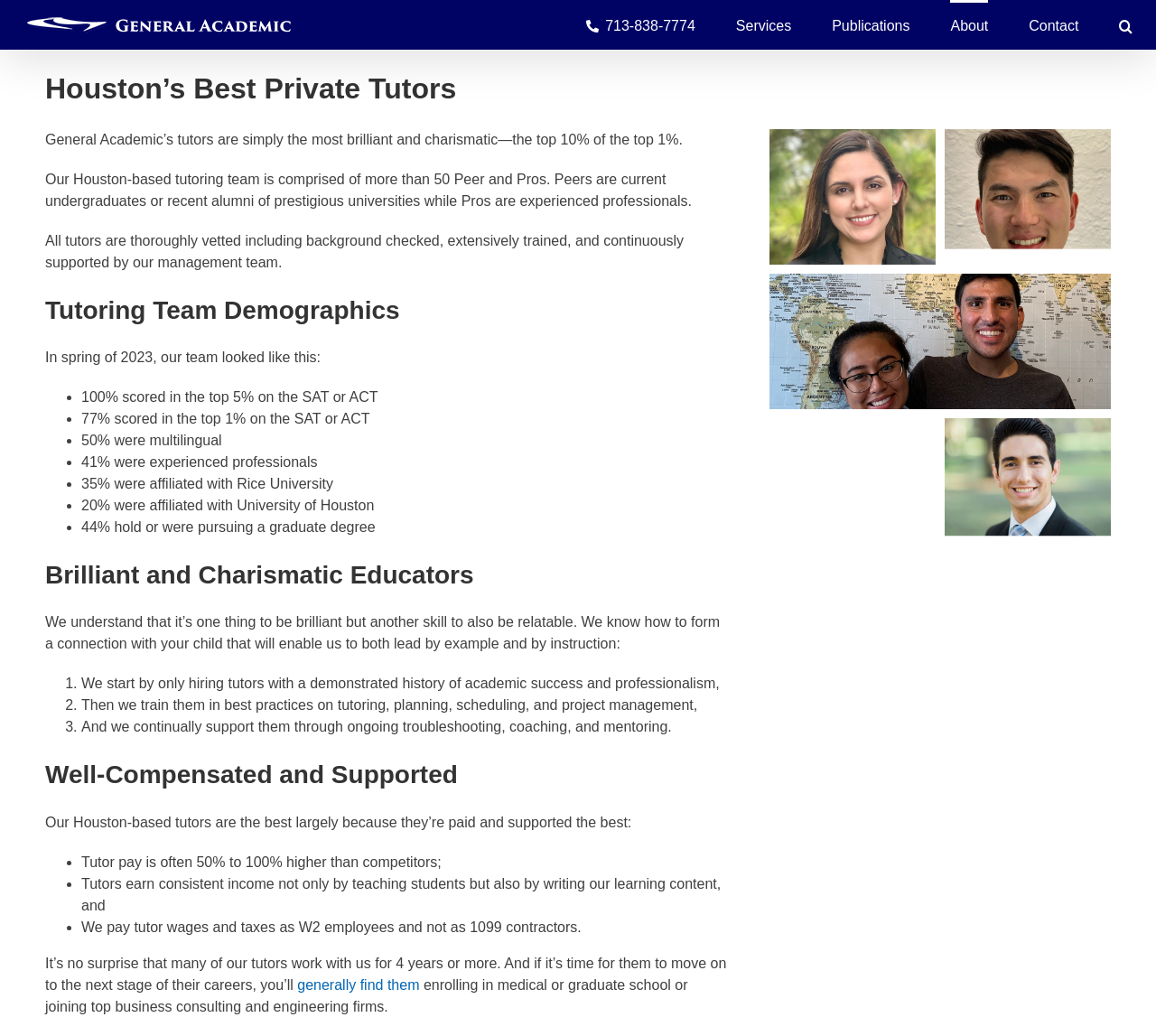Please provide a one-word or short phrase answer to the question:
What is the logo of the website?

General Academic Logo